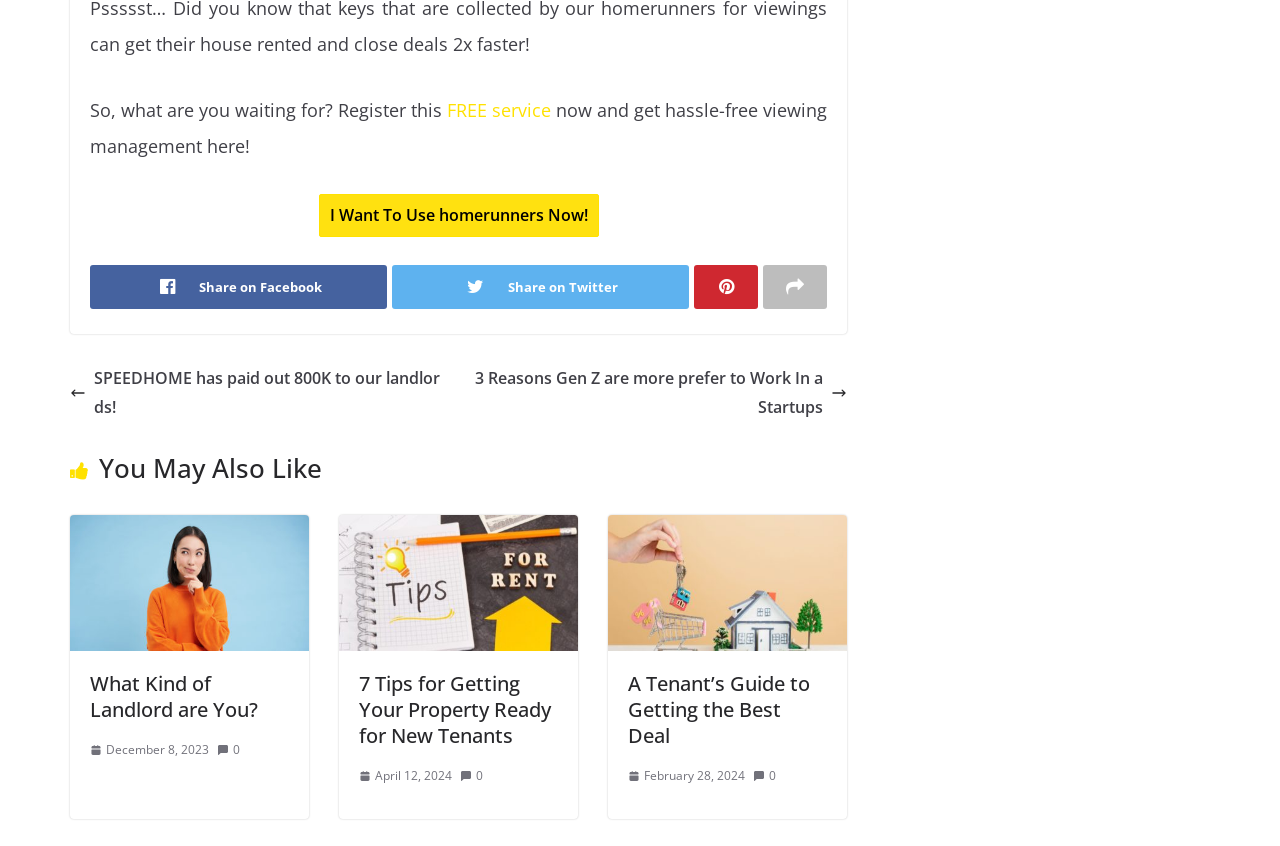Pinpoint the bounding box coordinates of the clickable element needed to complete the instruction: "Read about SPEEDHOME's payment to landlords". The coordinates should be provided as four float numbers between 0 and 1: [left, top, right, bottom].

[0.055, 0.43, 0.35, 0.498]